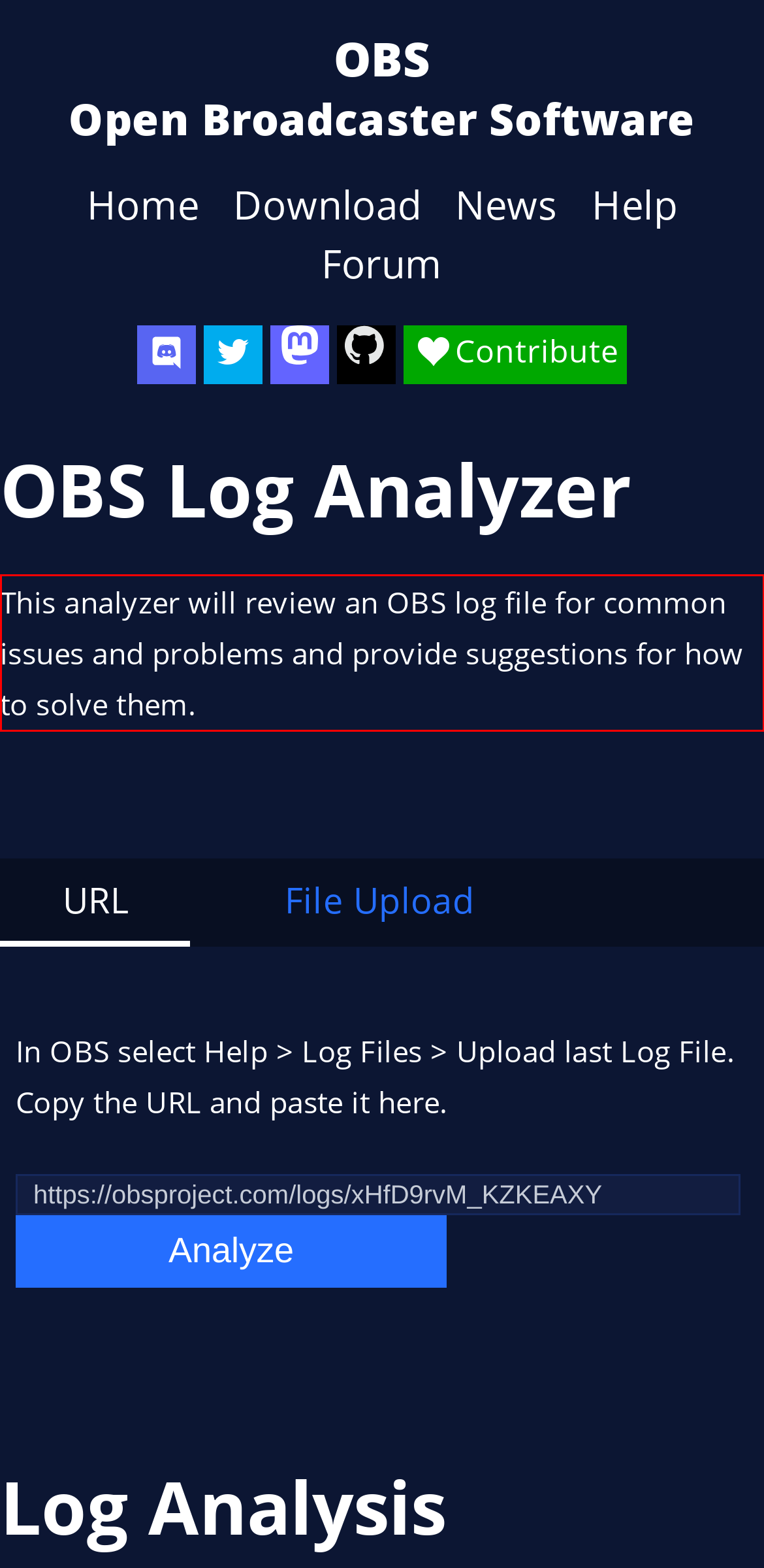Given a screenshot of a webpage with a red bounding box, please identify and retrieve the text inside the red rectangle.

This analyzer will review an OBS log file for common issues and problems and provide suggestions for how to solve them.